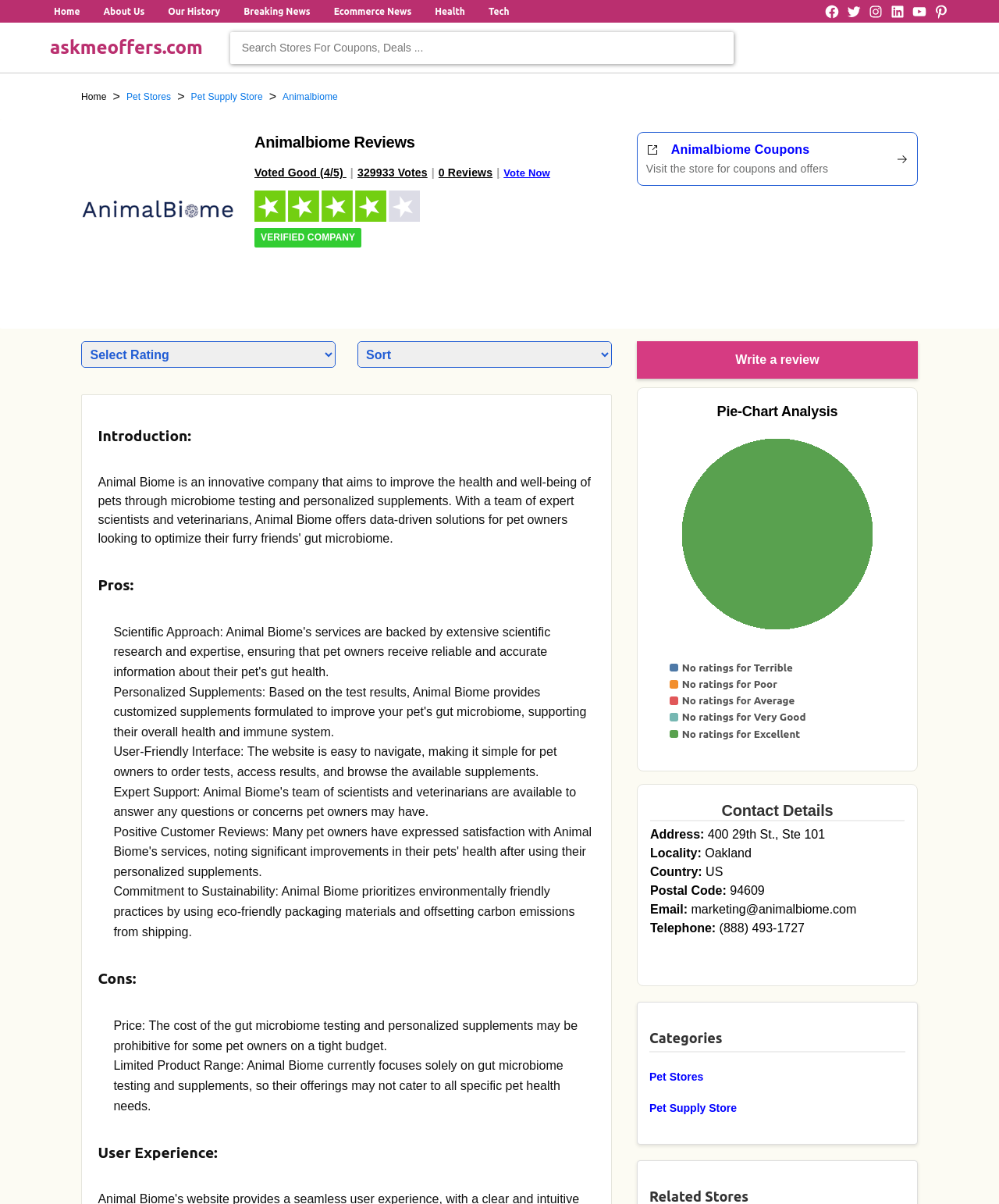Provide a one-word or brief phrase answer to the question:
What is the telephone number of Animalbiome?

(888) 493-1727